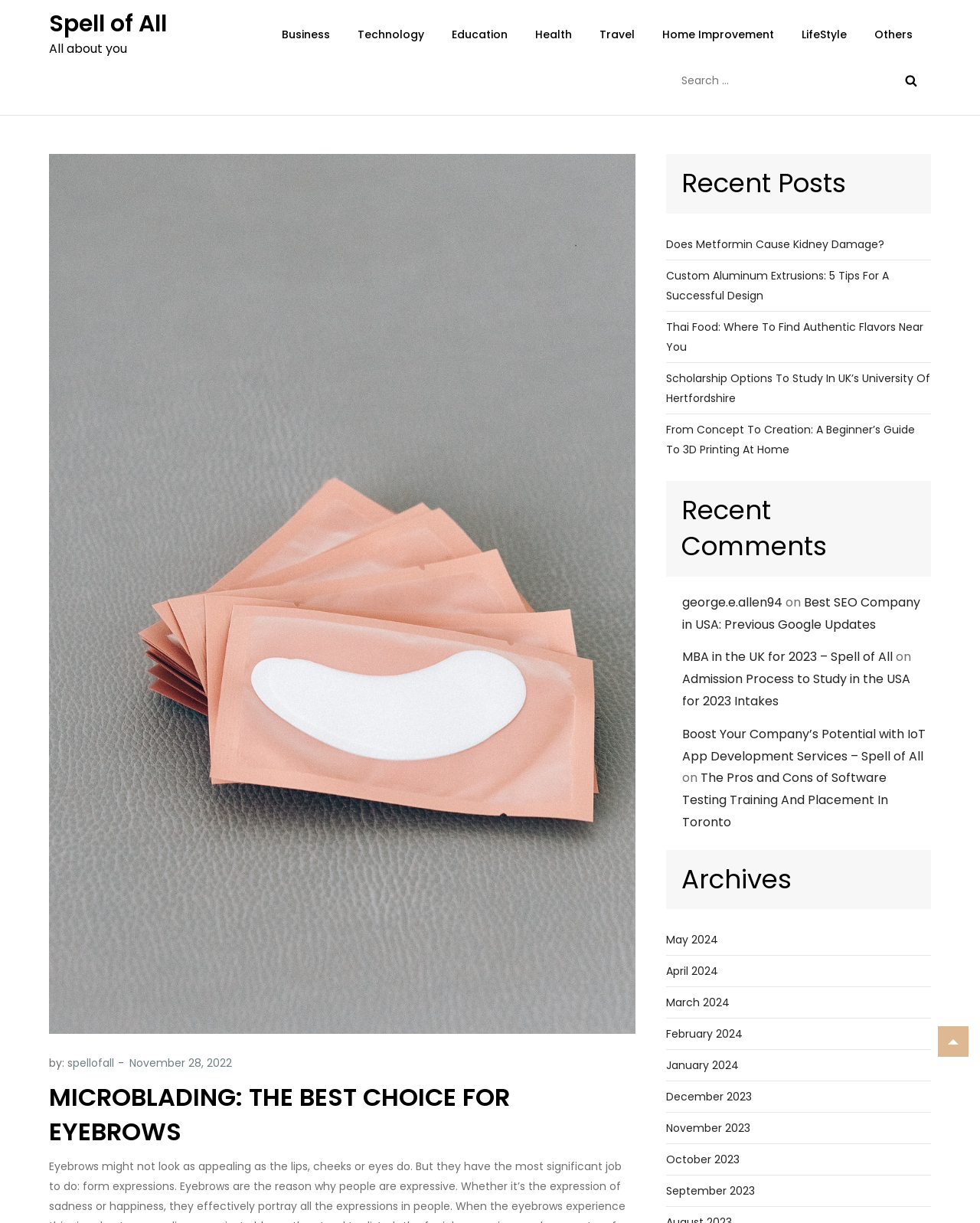Please answer the following question using a single word or phrase: 
What is the main topic of this webpage?

Microblading